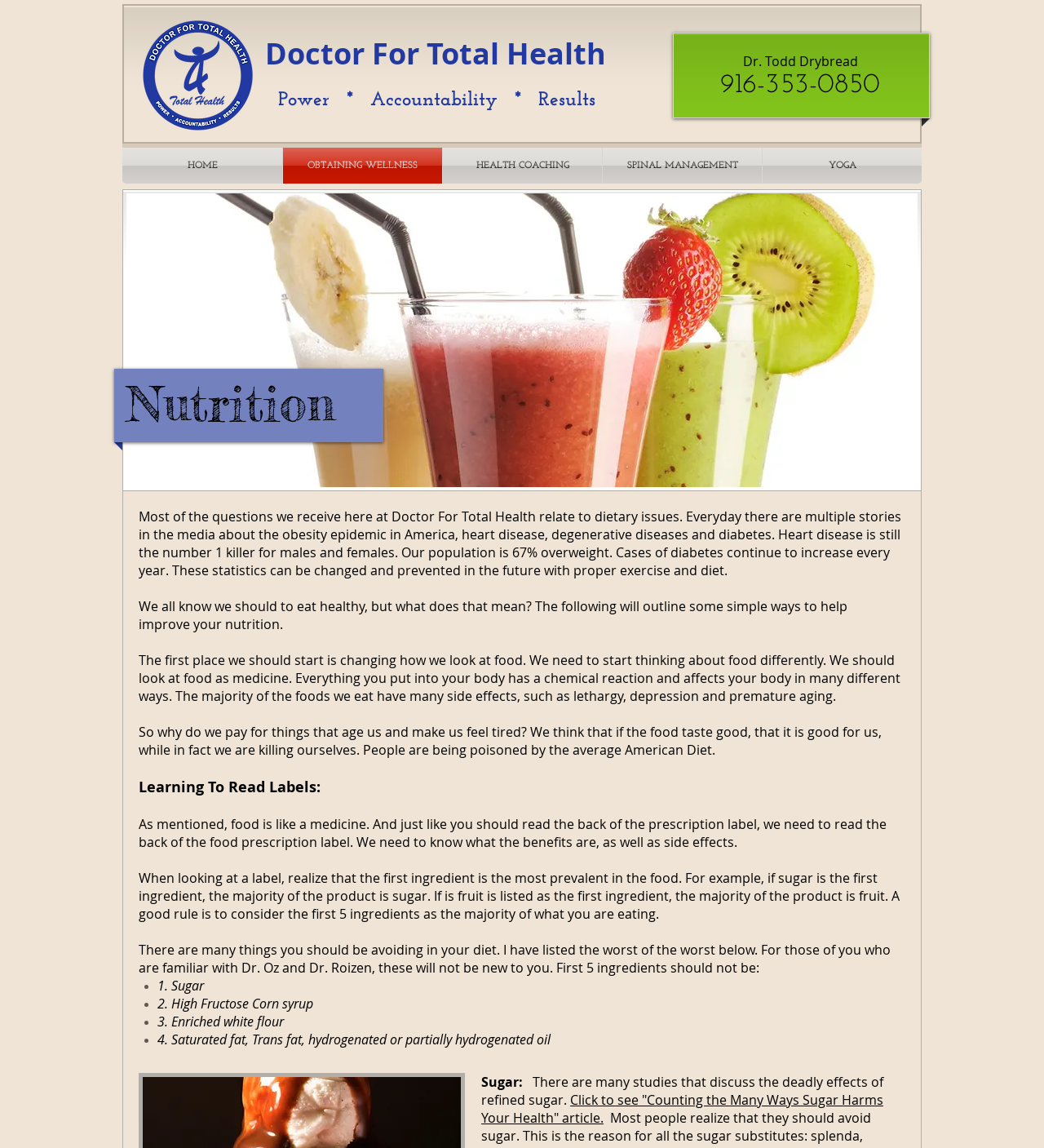What is the purpose of food according to the website?
Respond with a short answer, either a single word or a phrase, based on the image.

Medicine